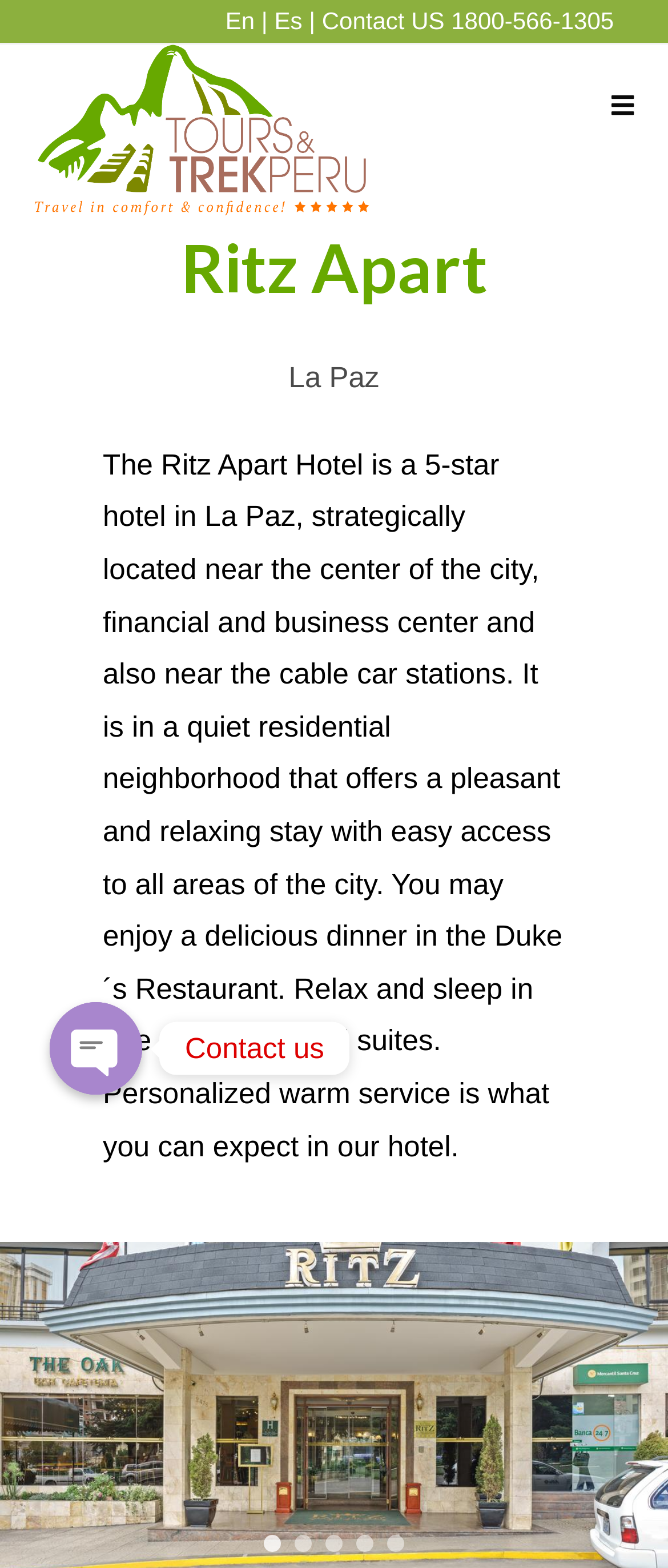Predict the bounding box coordinates for the UI element described as: "Contact US". The coordinates should be four float numbers between 0 and 1, presented as [left, top, right, bottom].

[0.482, 0.004, 0.665, 0.022]